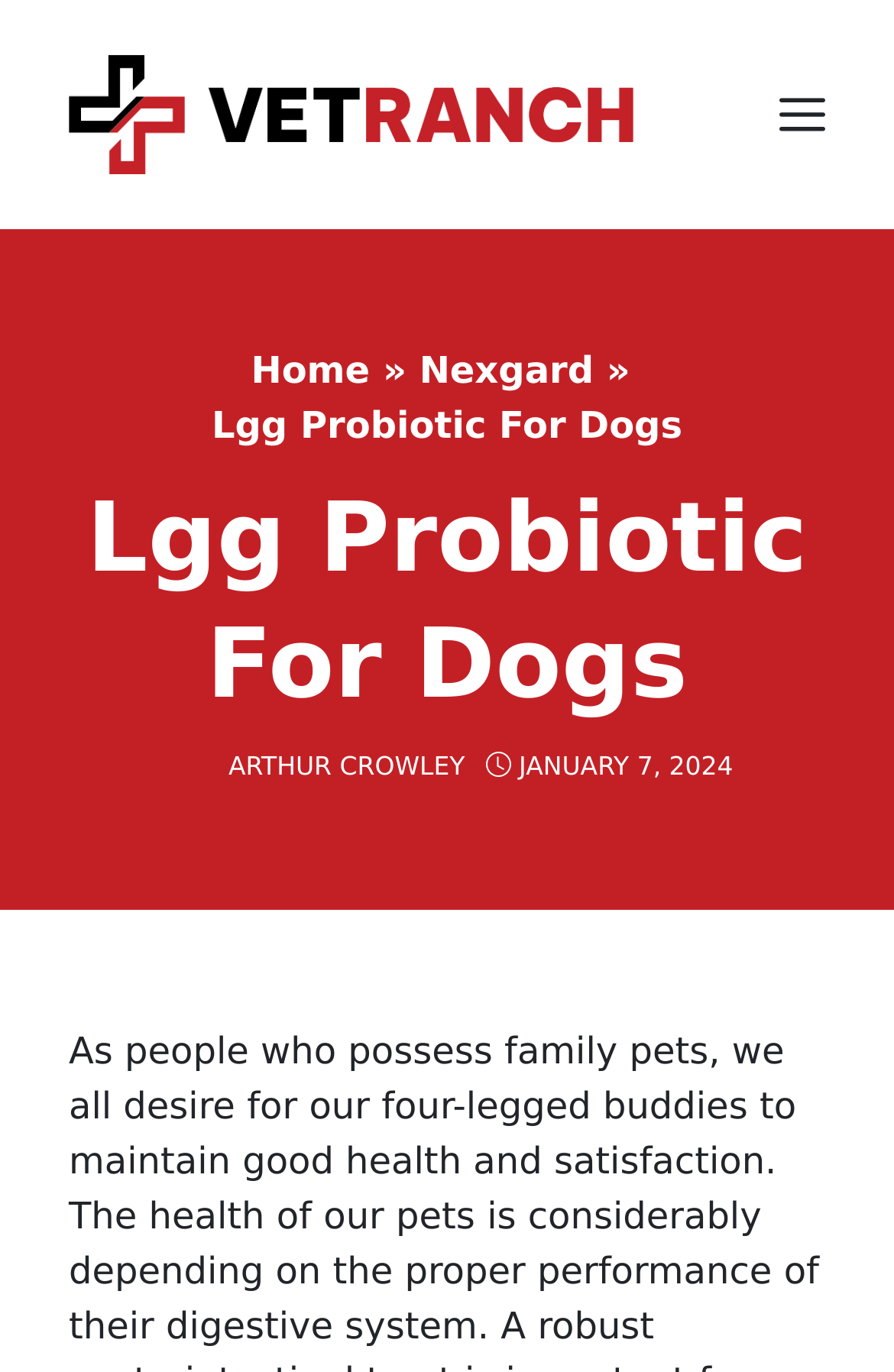What is the navigation option next to 'Home'?
Using the visual information, answer the question in a single word or phrase.

Nexgard